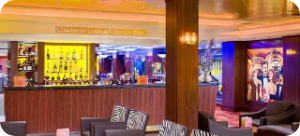Is the bar area designed with a modern aesthetic?
Could you give a comprehensive explanation in response to this question?

According to the caption, the bar area is designed with a contemporary aesthetic, which implies a modern design. The use of warm wooden paneling and vibrant lighting also supports this conclusion.